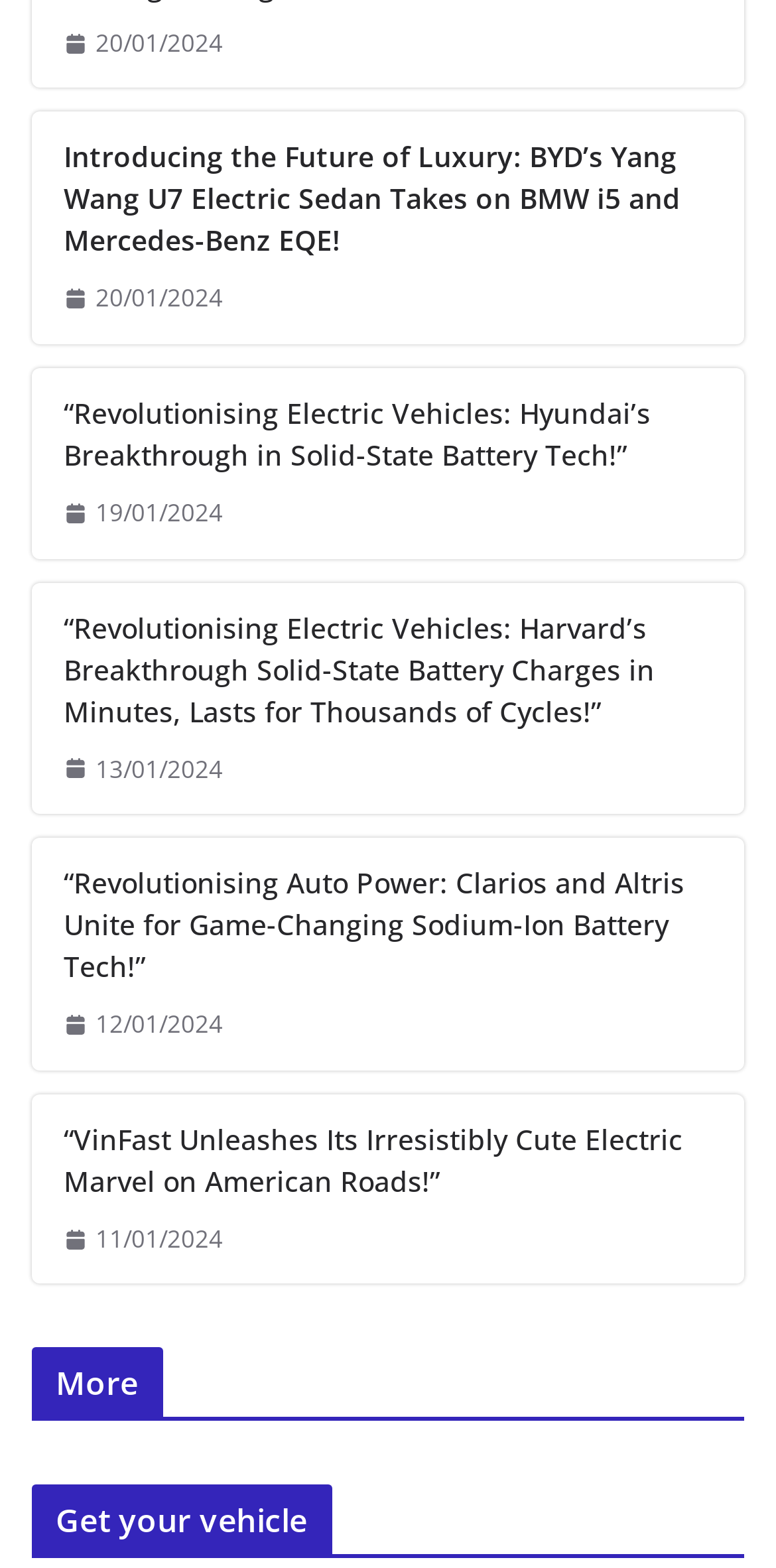What is the topic of the articles on this webpage?
Using the image as a reference, answer the question with a short word or phrase.

Electric vehicles